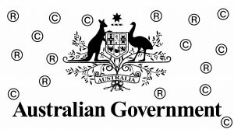Provide a thorough description of the image, including all visible elements.

The image displays the emblem of the Australian Government, featuring a stylized coat of arms. Prominently depicted are two notable Australian animals: the kangaroo and the emu, which are symbols of progress and the nation's distinct identity. Above them sits the Commonwealth Star, representing Australia's federation. The text "Australian Government" is clearly visible at the bottom, indicating the official nature of the emblem. Surrounding the emblem are several trademark symbols, suggesting the logo is protected under intellectual property rights. This image serves as a formal representation of the government's identity and authority.